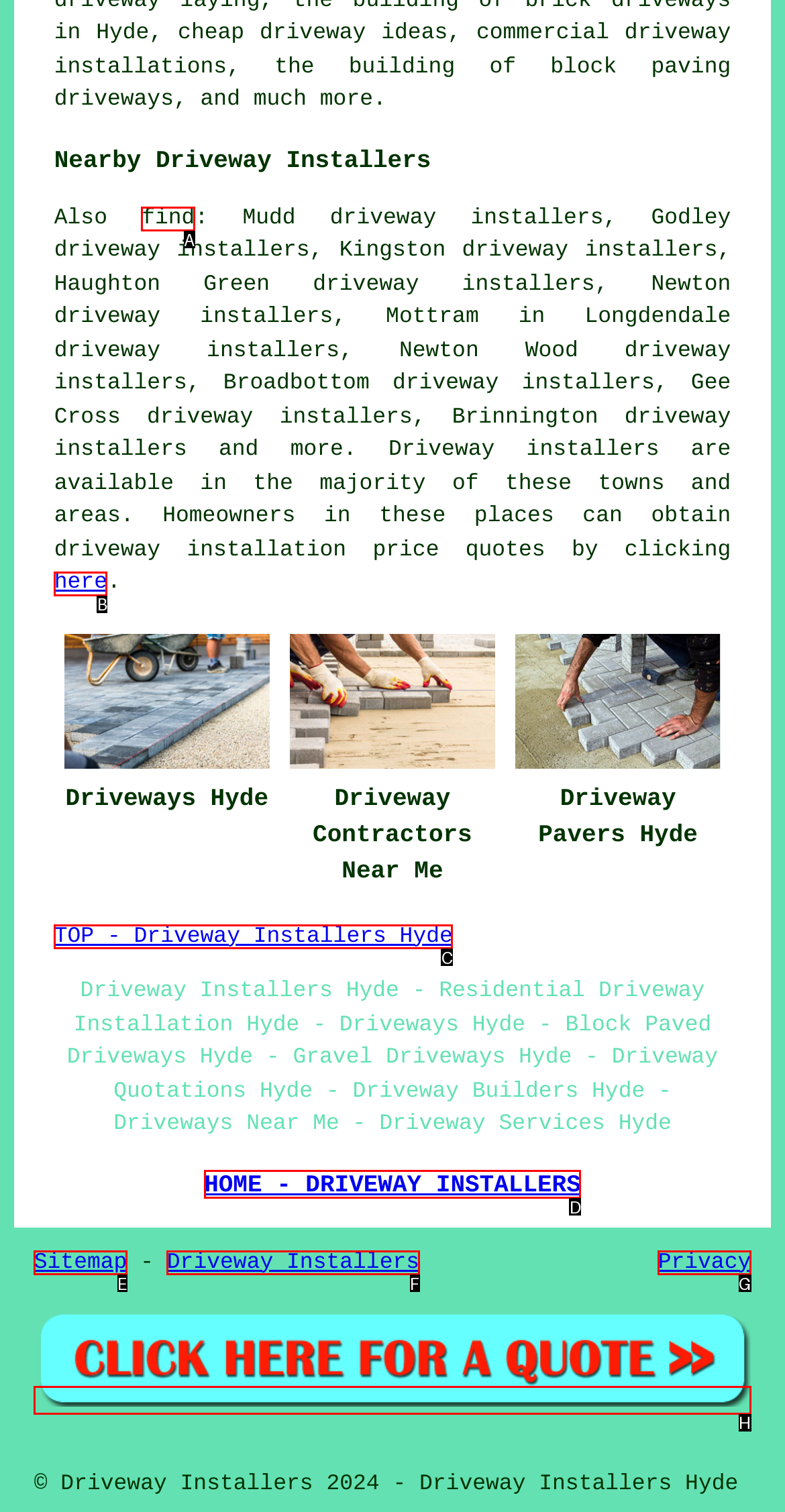Determine which HTML element should be clicked to carry out the following task: click on 'find' Respond with the letter of the appropriate option.

A